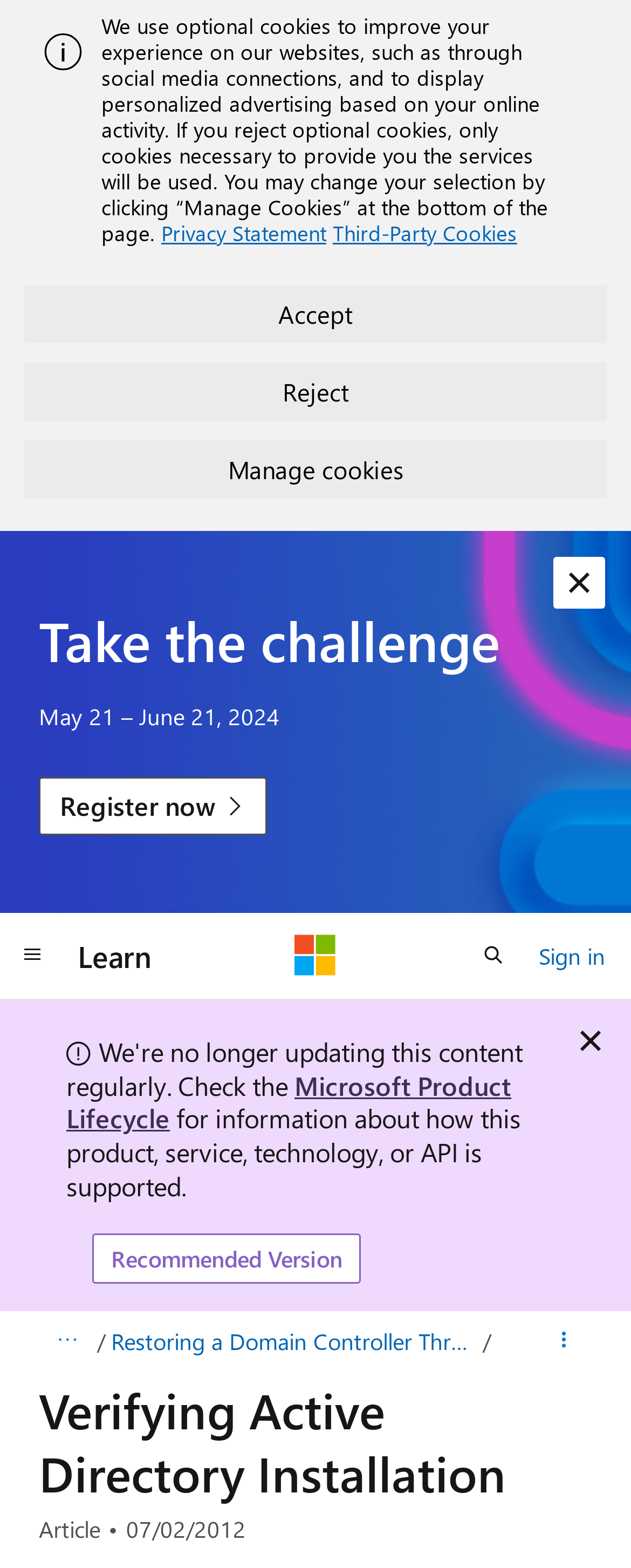Please find the bounding box coordinates for the clickable element needed to perform this instruction: "Register for the challenge".

[0.062, 0.495, 0.424, 0.533]